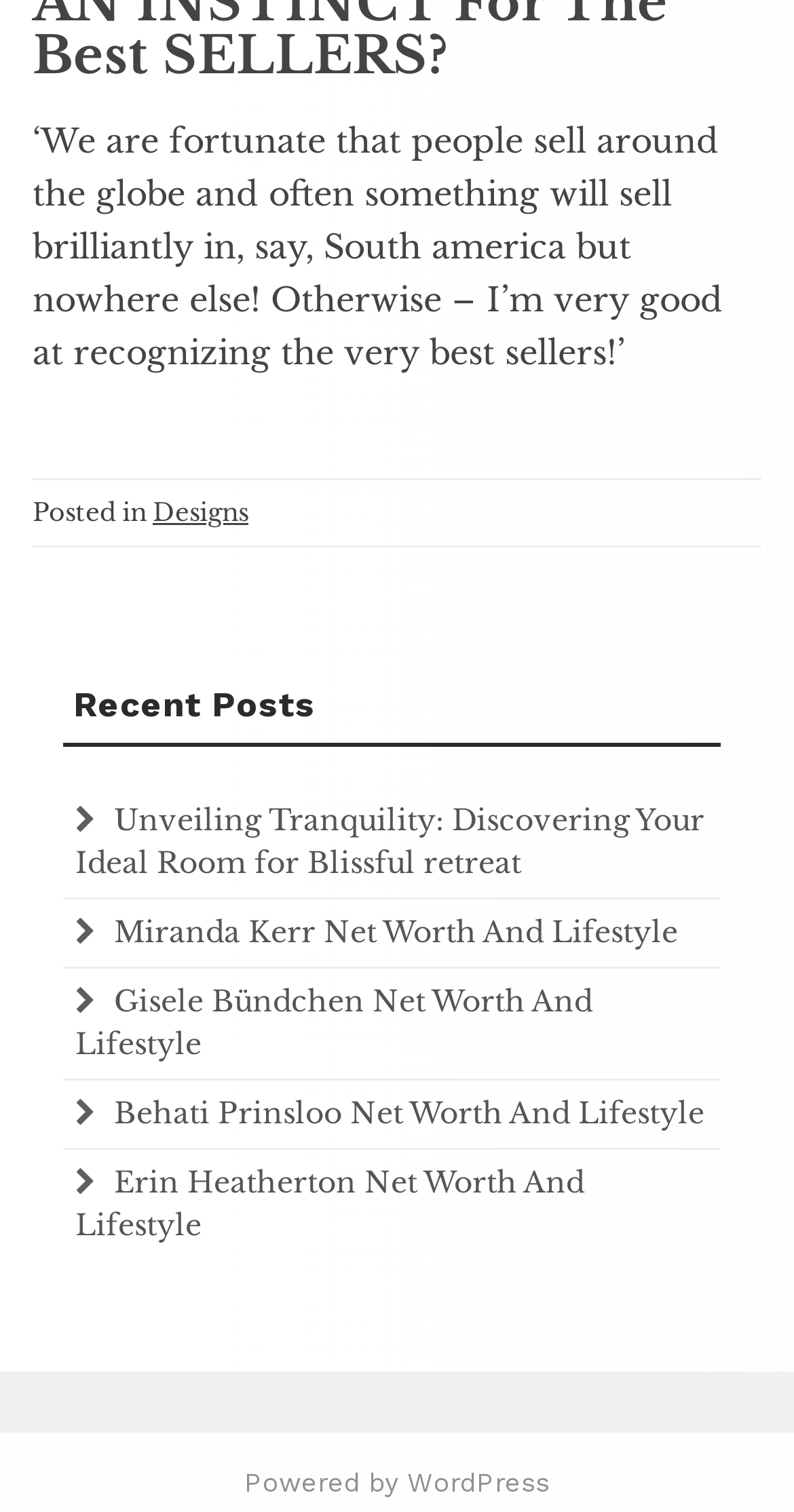Find the coordinates for the bounding box of the element with this description: "Designs".

[0.192, 0.329, 0.313, 0.349]